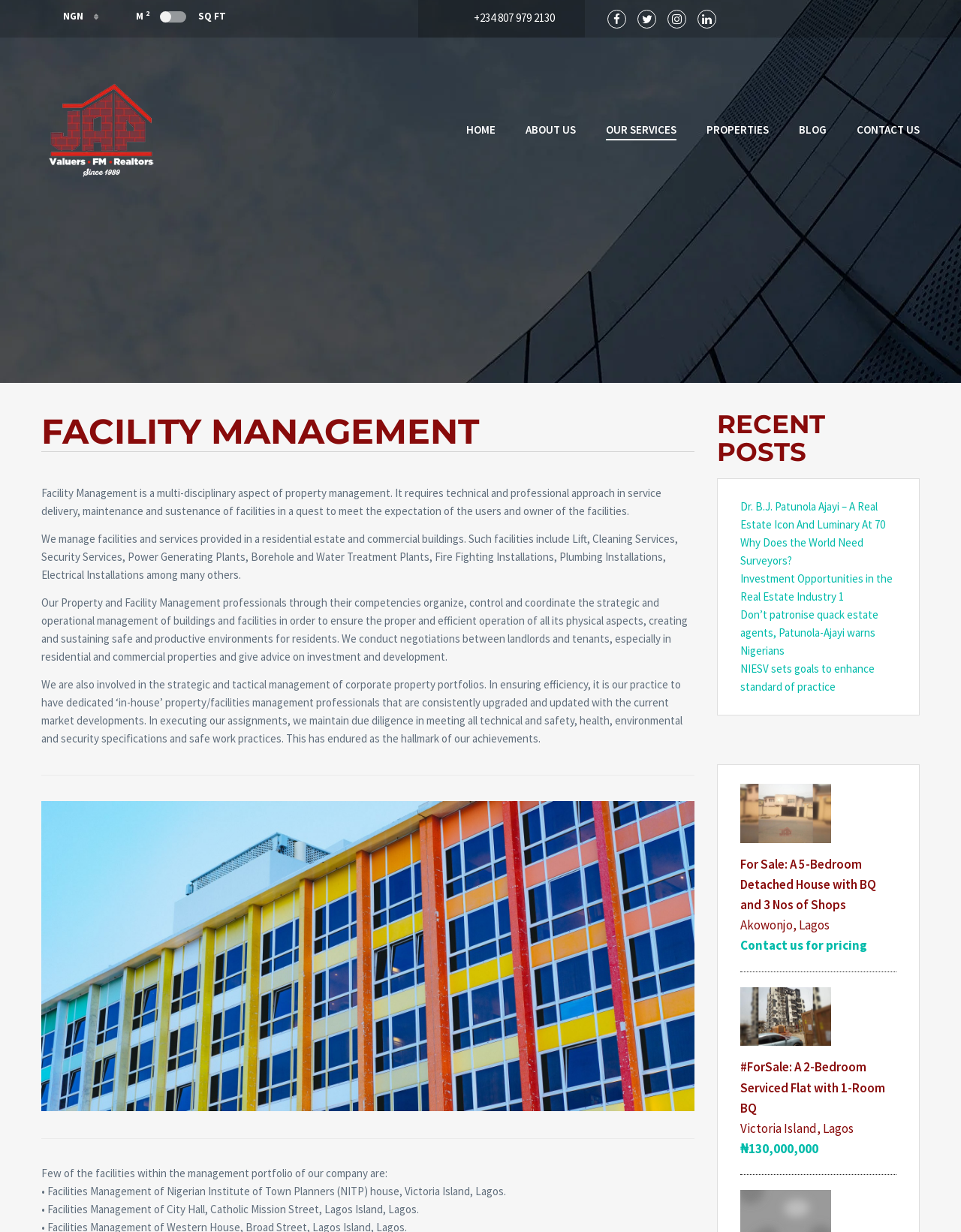How many facilities are mentioned in the management portfolio?
Based on the visual information, provide a detailed and comprehensive answer.

In the 'Facility Management' section, there are two facilities mentioned in the management portfolio of the company, which are the Nigerian Institute of Town Planners (NITP) house and the City Hall.